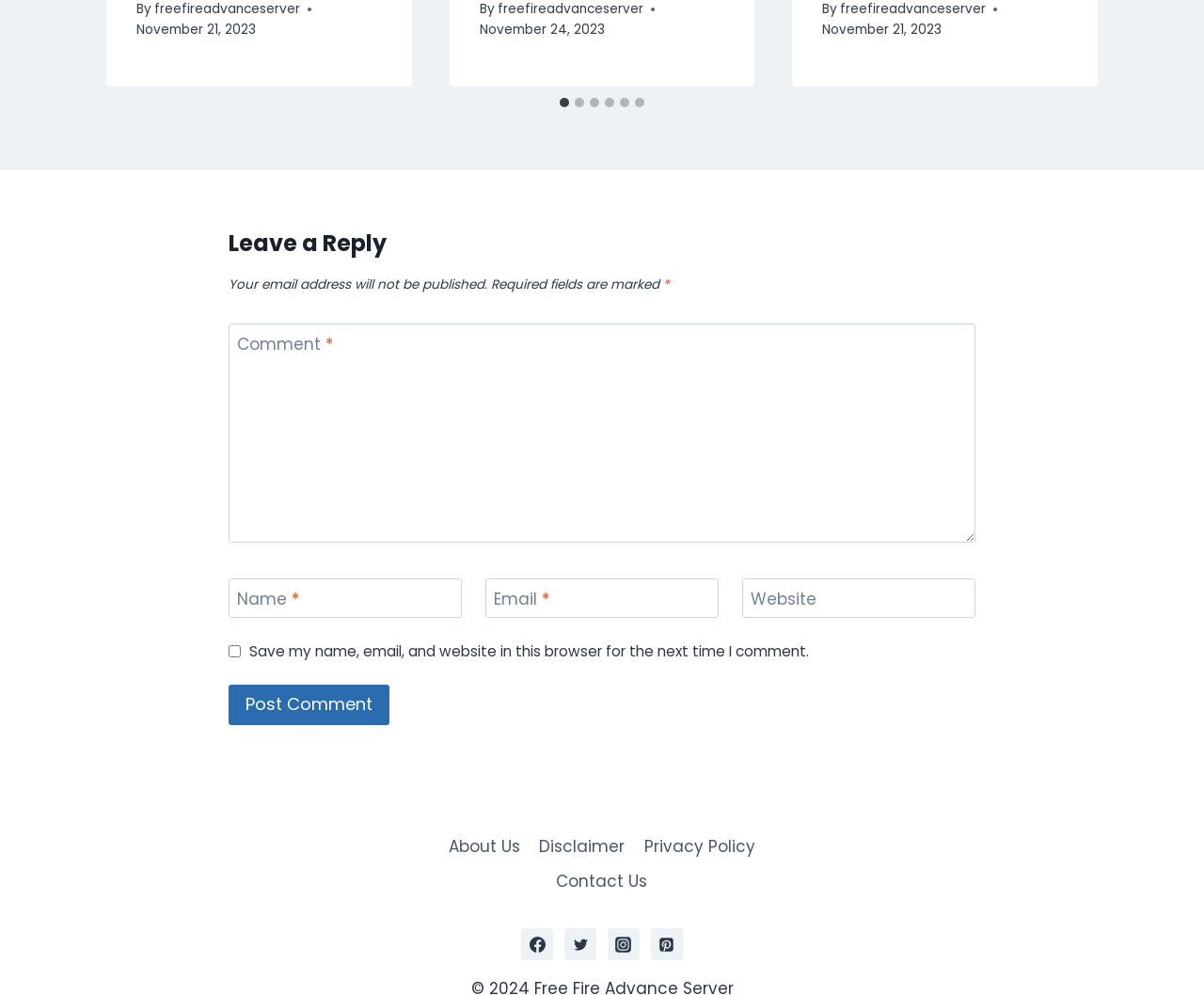How many social media links are available?
Answer the question with a detailed explanation, including all necessary information.

I counted the number of links in the footer navigation section that correspond to social media platforms. There are 4 links, each labeled as 'Facebook', 'Twitter', 'Instagram', and 'Pinterest'.